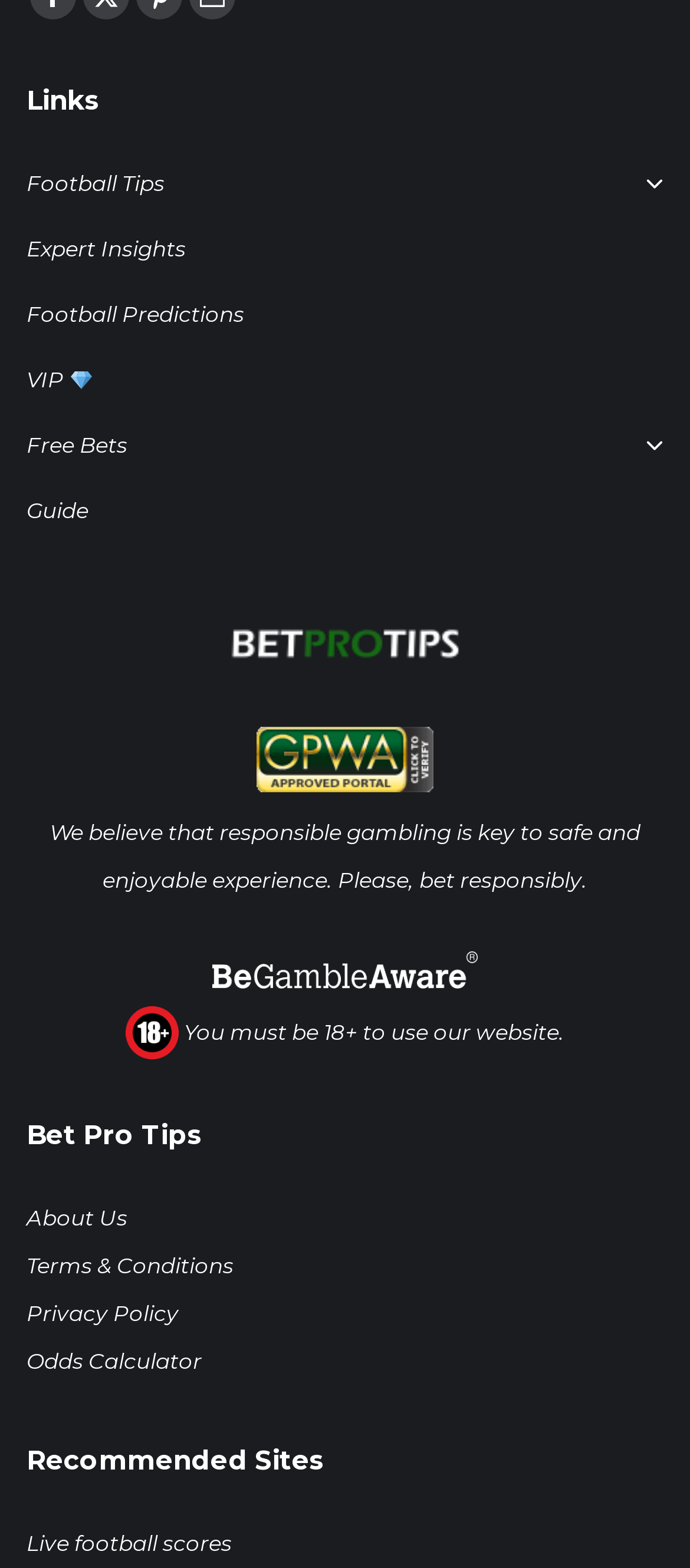Locate the bounding box coordinates of the element you need to click to accomplish the task described by this instruction: "Click on Football Tips".

[0.038, 0.102, 0.962, 0.144]